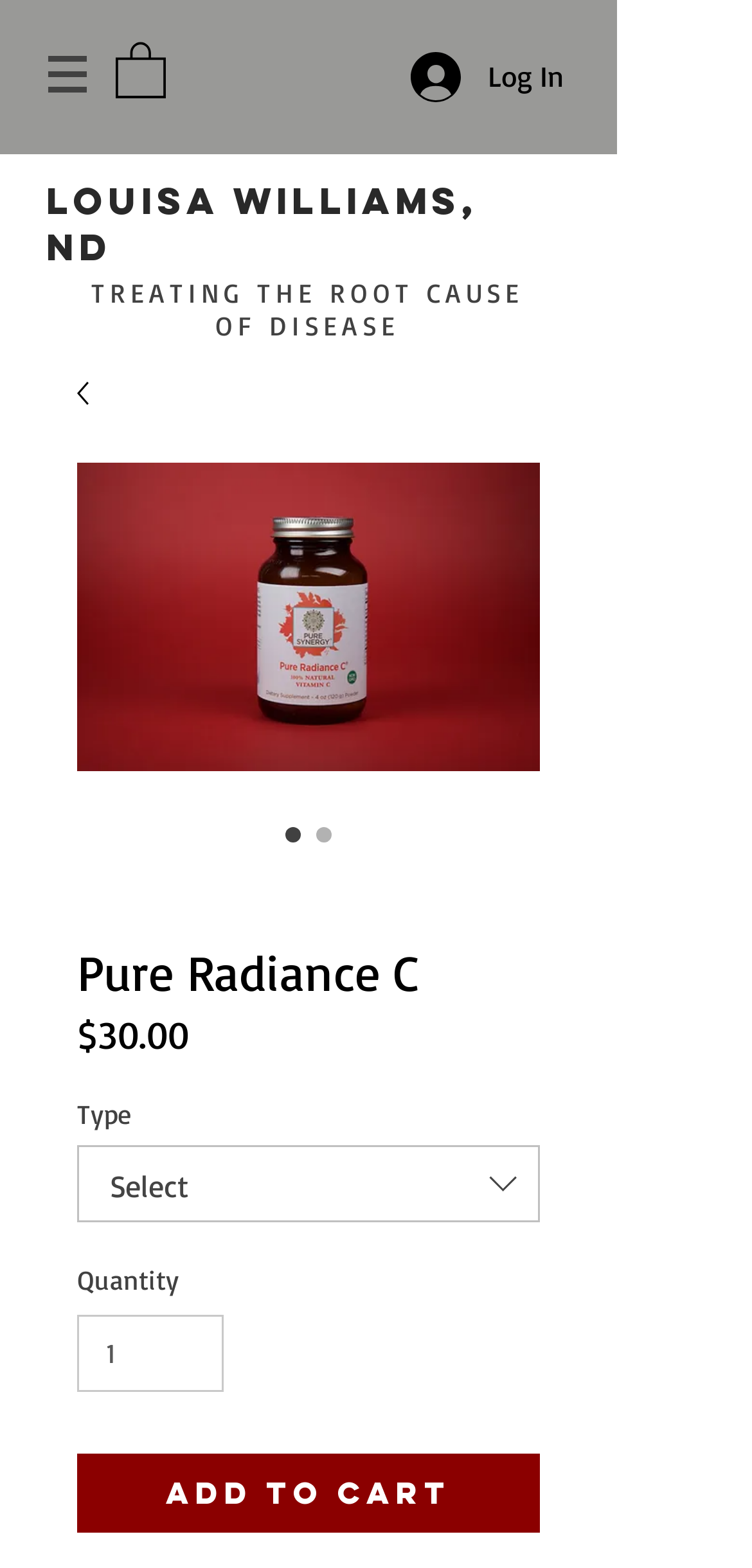Give a concise answer of one word or phrase to the question: 
What is the minimum quantity of the product that can be added to the cart?

1